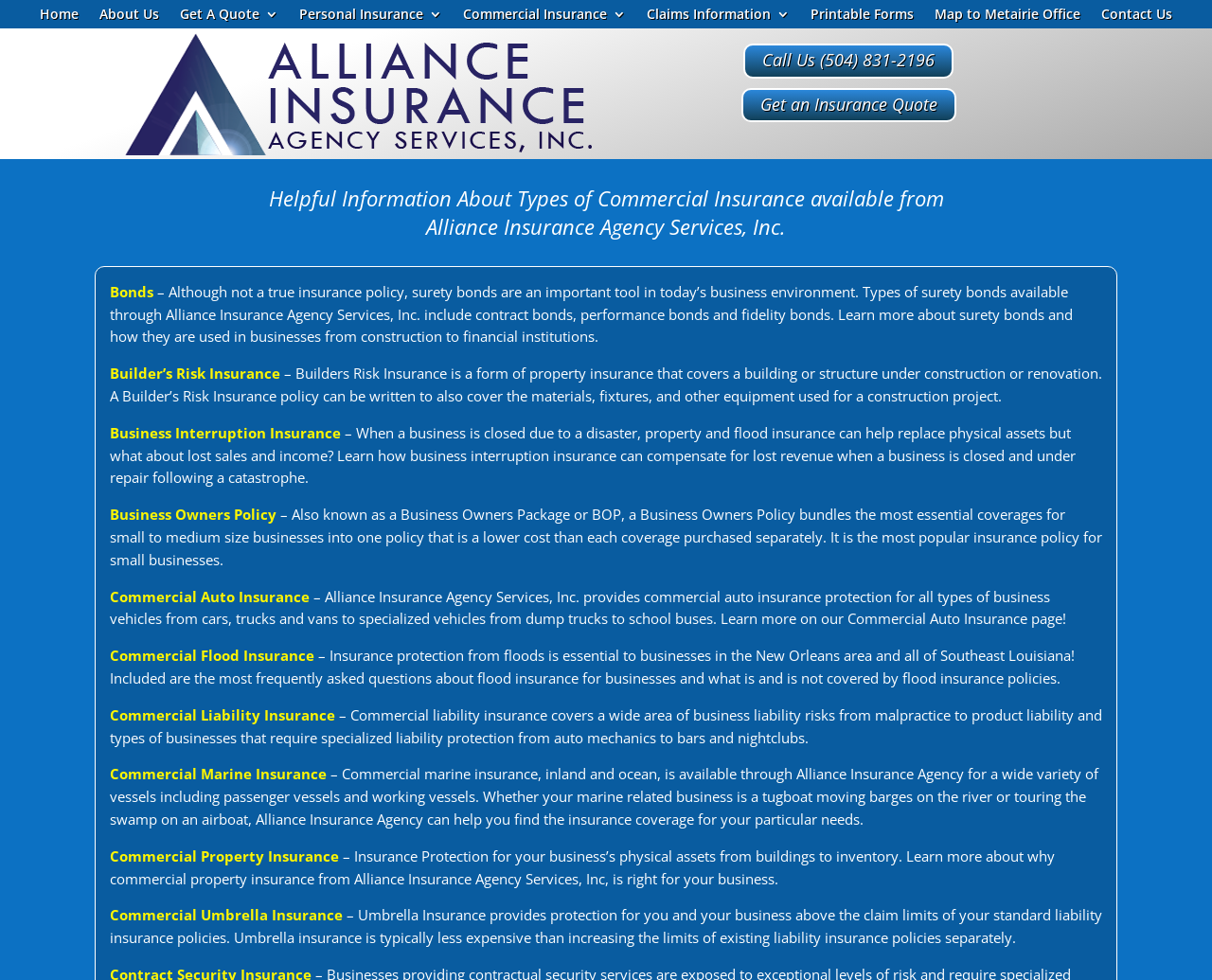Summarize the webpage comprehensively, mentioning all visible components.

This webpage is about Alliance Insurance Agency in Metairie, offering a wide range of insurance plans for businesses in the New Orleans area. At the top, there is a navigation menu with 9 links, including "Home", "About Us", "Get A Quote", "Personal Insurance", "Commercial Insurance", "Claims Information", "Printable Forms", "Map to Metairie Office", and "Contact Us". 

Below the navigation menu, there are two prominent links: "Call Us (504) 831-2196" and "Get an Insurance Quote". 

The main content of the webpage is divided into two sections. The left section has a heading "Helpful Information About Types of Commercial Insurance available from Alliance Insurance Agency Services, Inc." and lists 10 types of commercial insurance, including Bonds, Builder's Risk Insurance, Business Interruption Insurance, Business Owners Policy, Commercial Auto Insurance, Commercial Flood Insurance, Commercial Liability Insurance, Commercial Marine Insurance, Commercial Property Insurance, and Commercial Umbrella Insurance. Each type of insurance has a brief description below its link.

The right section has the company name "Alliance Insurance Agency Services, Inc." and provides more detailed information about the types of commercial insurance offered.